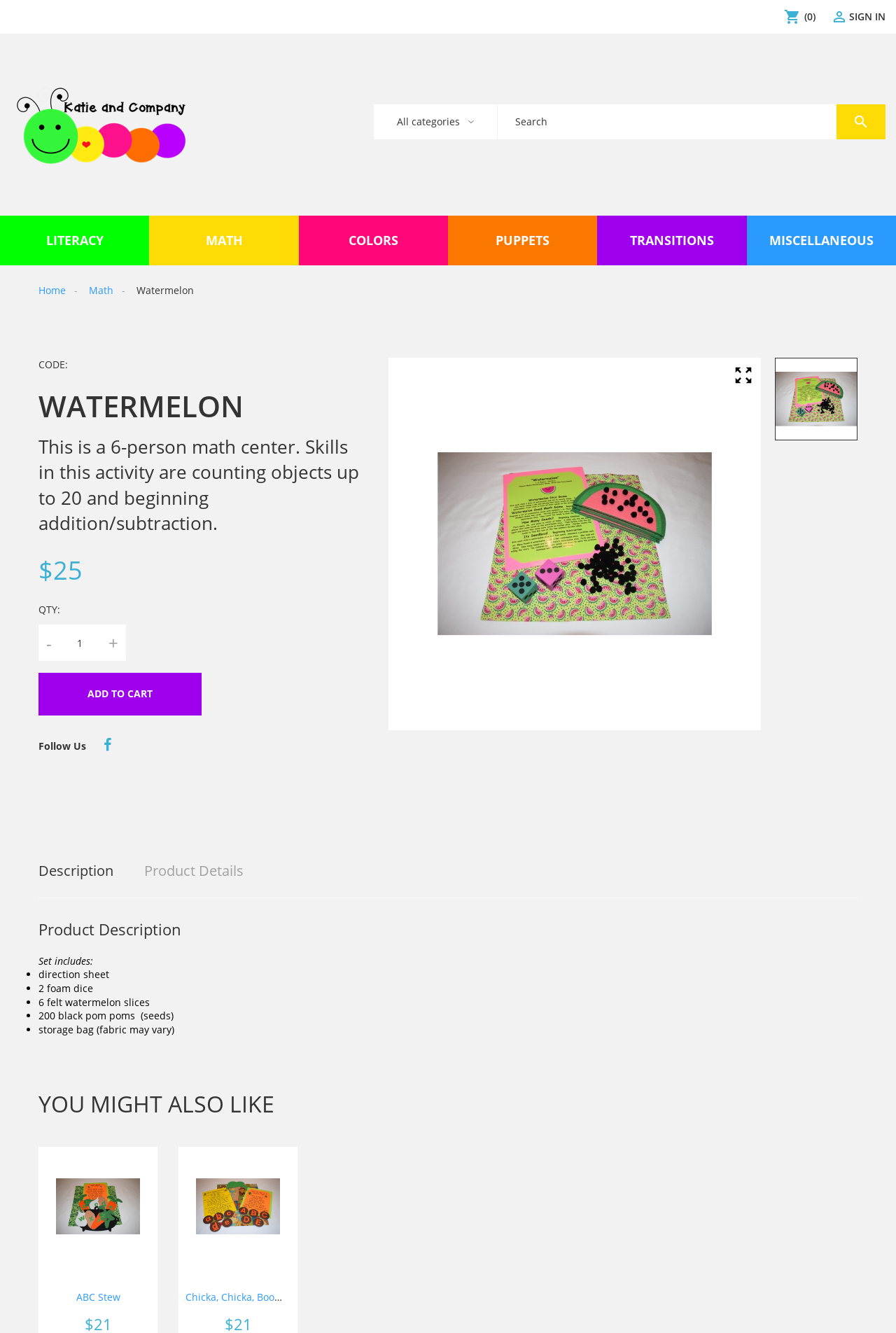Provide the bounding box coordinates of the HTML element this sentence describes: "parent_node: All categories name="search_query" placeholder="Search"".

[0.555, 0.078, 0.934, 0.104]